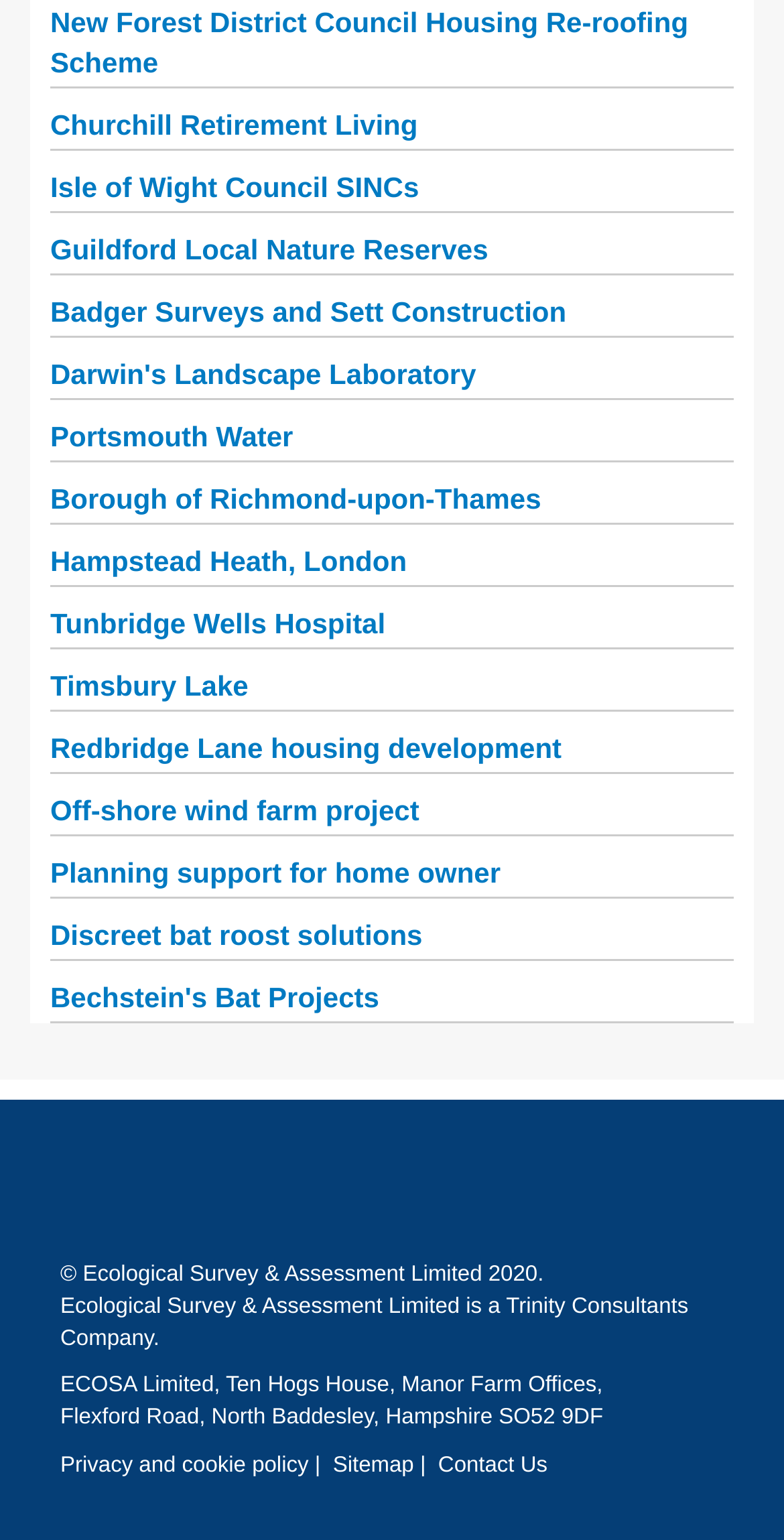Extract the bounding box coordinates for the HTML element that matches this description: "Isle of Wight Council SINCs". The coordinates should be four float numbers between 0 and 1, i.e., [left, top, right, bottom].

[0.064, 0.111, 0.534, 0.132]